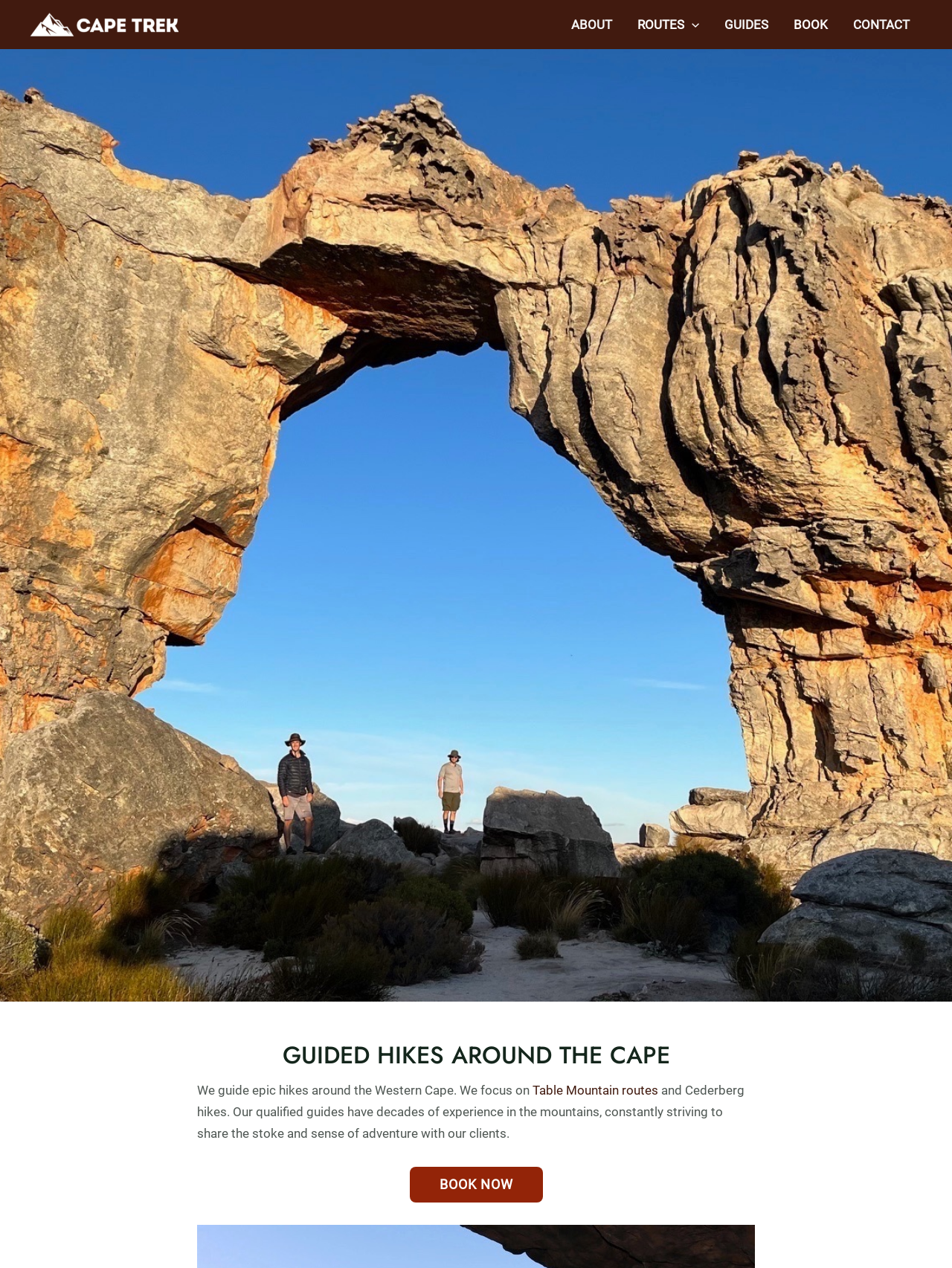Determine the bounding box coordinates for the element that should be clicked to follow this instruction: "Click the logo". The coordinates should be given as four float numbers between 0 and 1, in the format [left, top, right, bottom].

[0.031, 0.013, 0.188, 0.024]